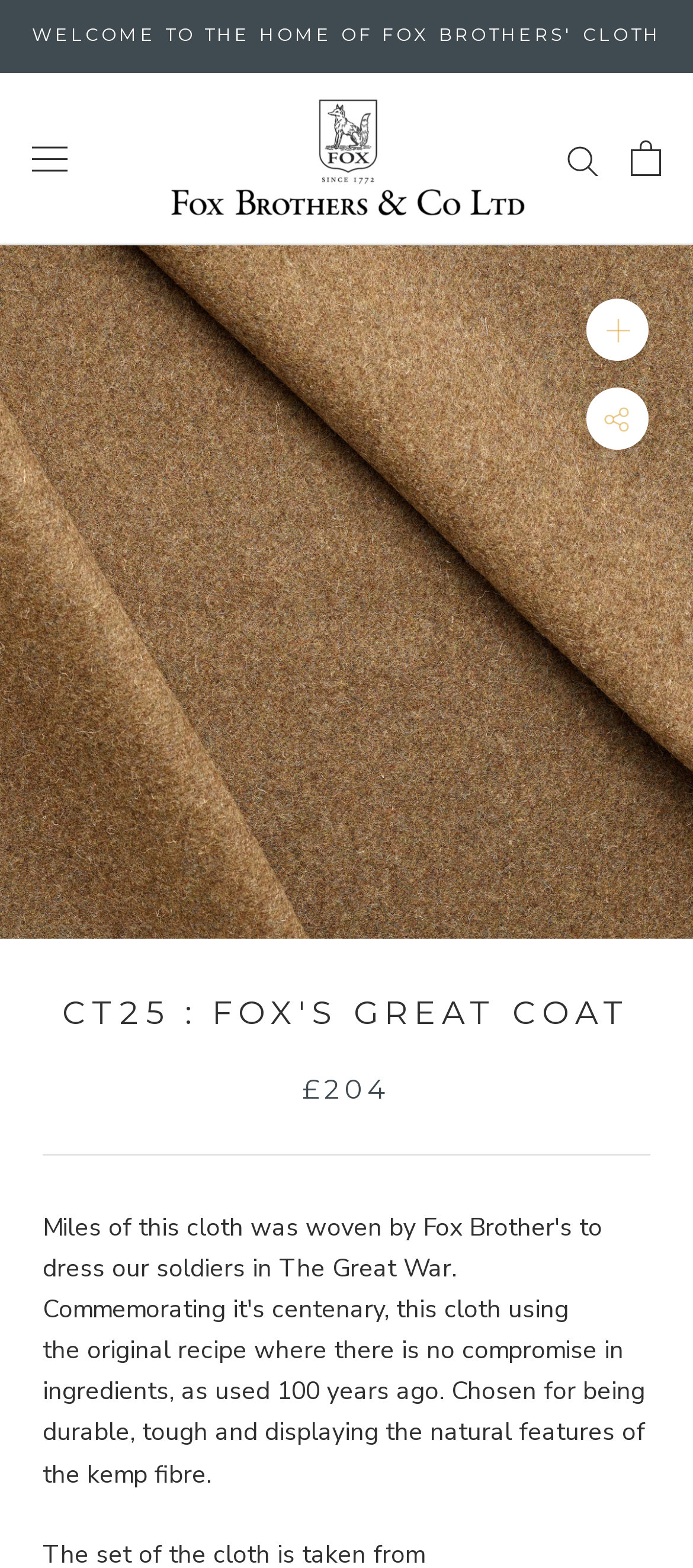Identify the bounding box for the described UI element. Provide the coordinates in (top-left x, top-left y, bottom-right x, bottom-right y) format with values ranging from 0 to 1: aria-label="facebook"

None